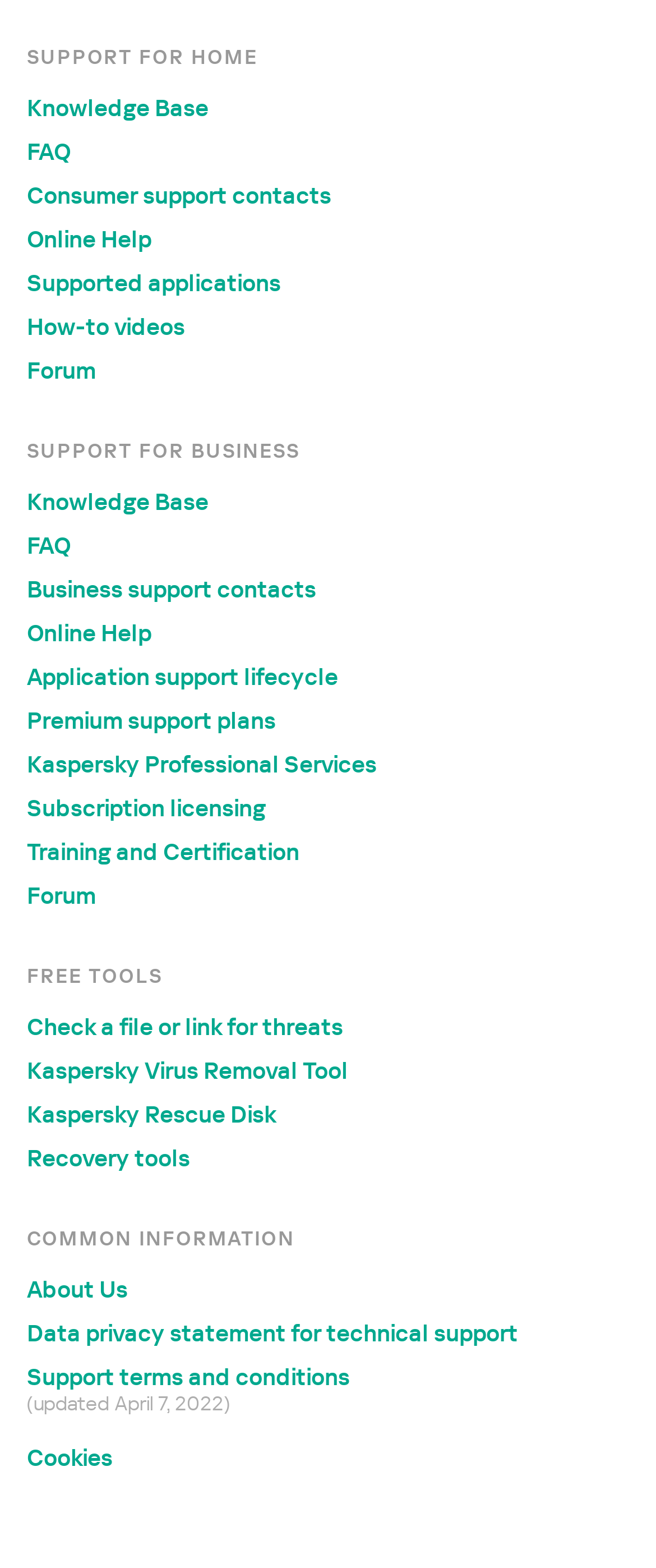Use a single word or phrase to answer this question: 
What is the last updated date of the webpage?

April 7, 2022